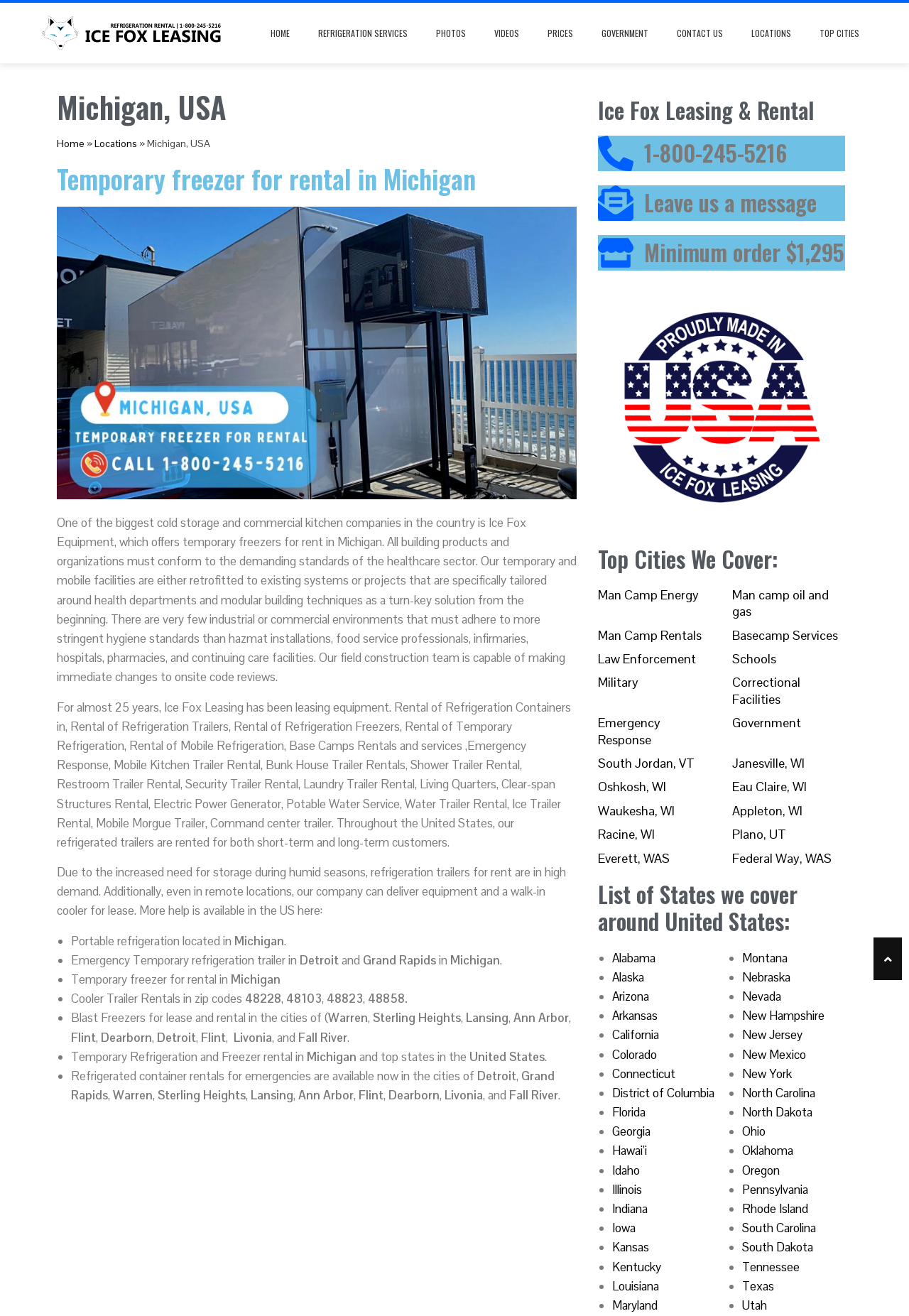What is the main purpose of the company?
Can you provide a detailed and comprehensive answer to the question?

The main purpose of the company is to provide rental services of refrigeration equipment such as temporary freezers, refrigeration containers, and refrigeration trailers. This information is obtained from the text 'One of the biggest cold storage and commercial kitchen companies in the country is Ice Fox Equipment, which offers temporary freezers for rent in Michigan'.